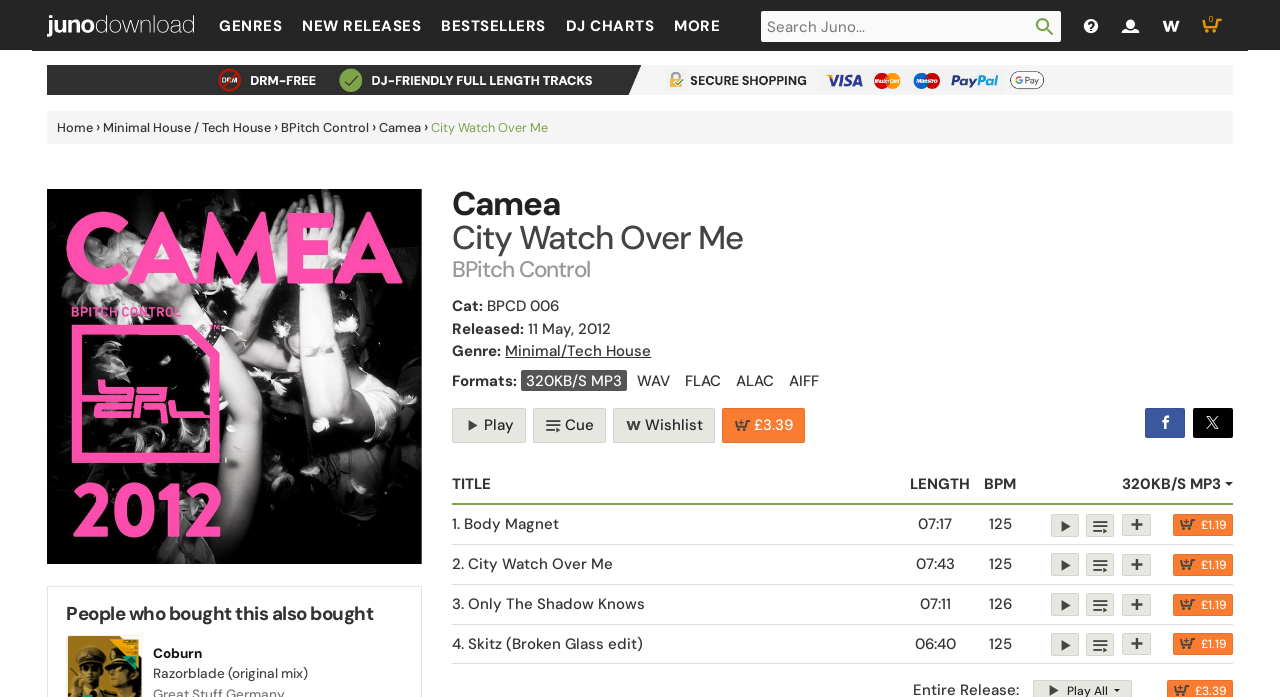What is the name of the record label of the album 'City Watch Over Me'?
Based on the visual content, answer with a single word or a brief phrase.

BPitch Control